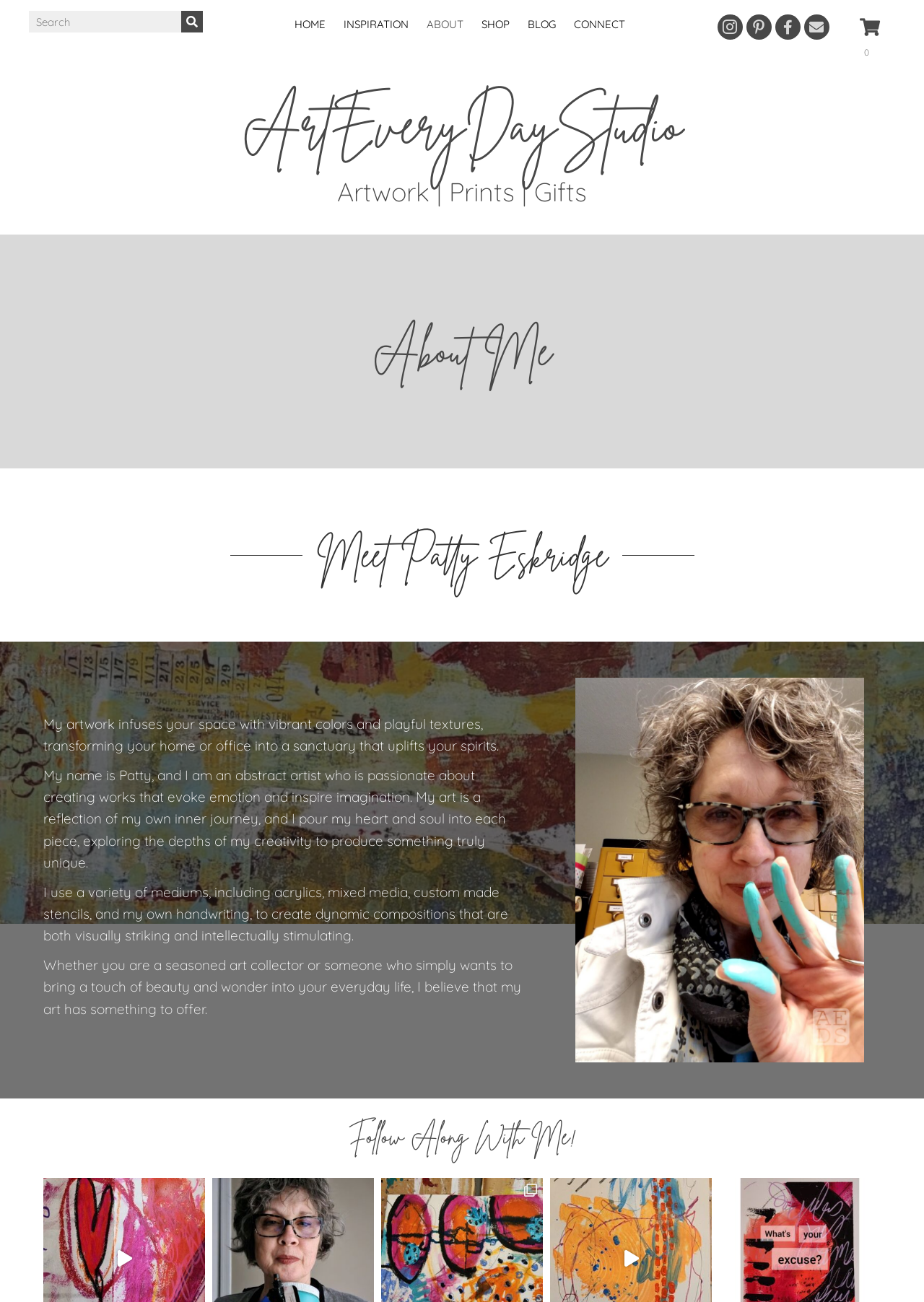What is the artist passionate about?
Please provide a comprehensive answer based on the contents of the image.

I found the answer by reading the text 'My name is Patty, and I am an abstract artist who is passionate about creating works that evoke emotion and inspire imagination.' which describes the artist's passion.